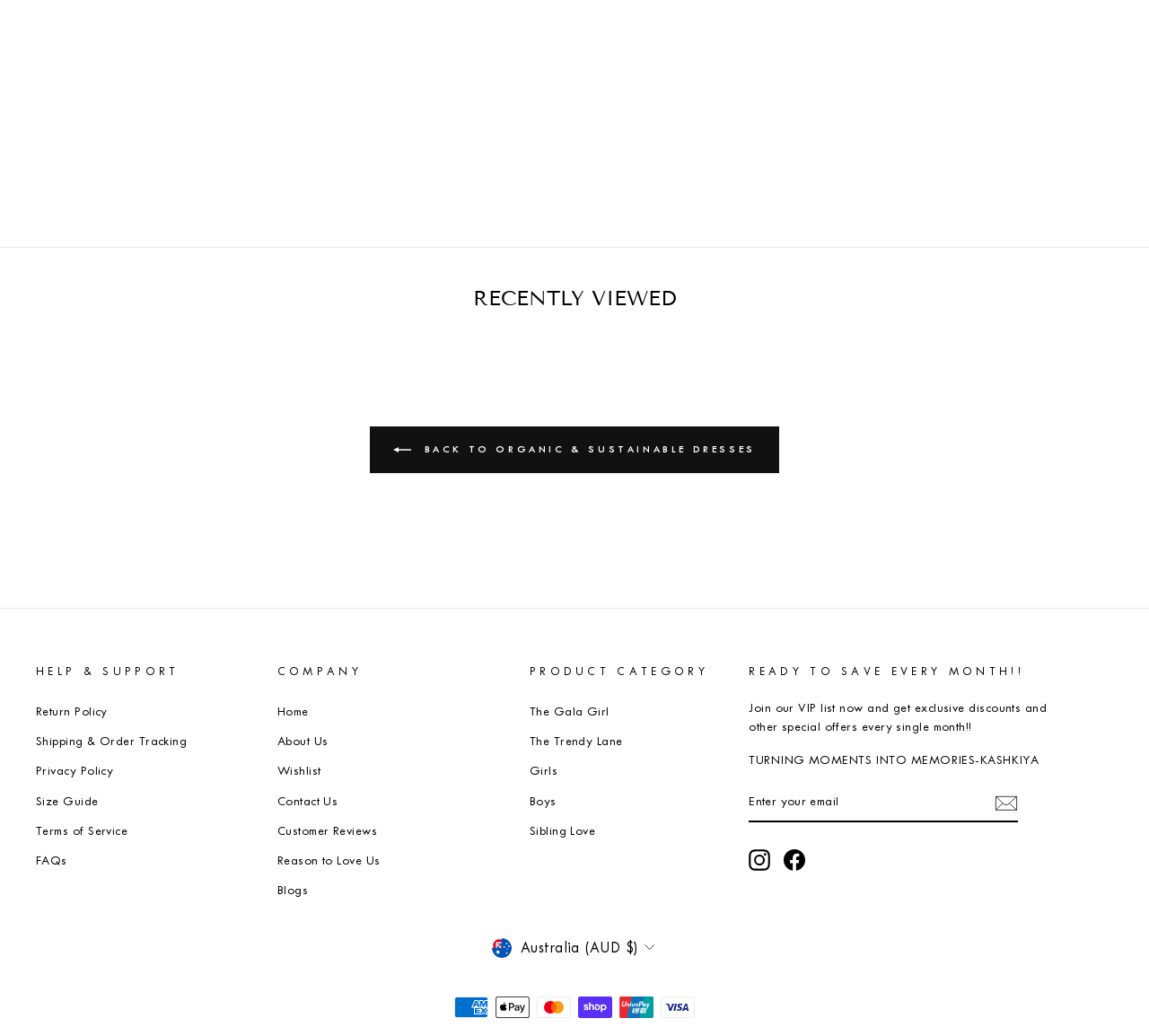Provide the bounding box coordinates for the specified HTML element described in this description: "FAQs". The coordinates should be four float numbers ranging from 0 to 1, in the format [left, top, right, bottom].

[0.031, 0.818, 0.058, 0.844]